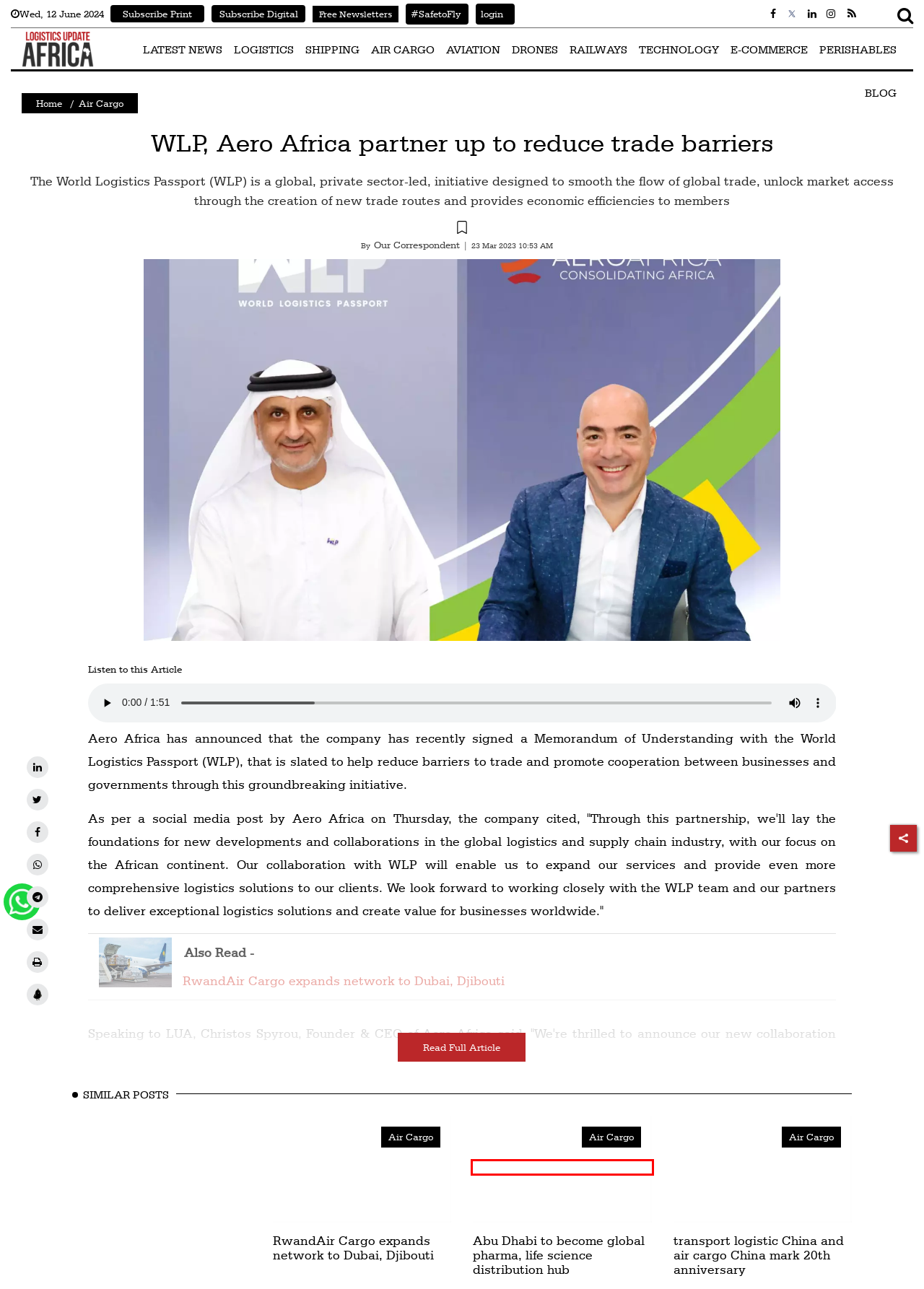You are provided with a screenshot of a webpage highlighting a UI element with a red bounding box. Choose the most suitable webpage description that matches the new page after clicking the element in the bounding box. Here are the candidates:
A. Read all Latest Updates on and about trade-routes
B. transport logistic China and air cargo China mark 20th anniversary
C. Cargo Flash to implement 'nGen' ICMS for Uganda Airlines Cargo
D. Read all Latest Updates on and about global trade
E. Read all Latest Updates on and about cargo information
F. RwandAir Cargo expands network to Dubai, Djibouti
G. Abu Dhabi to become global pharma, life science distribution hub
H. #SafetoFly

G